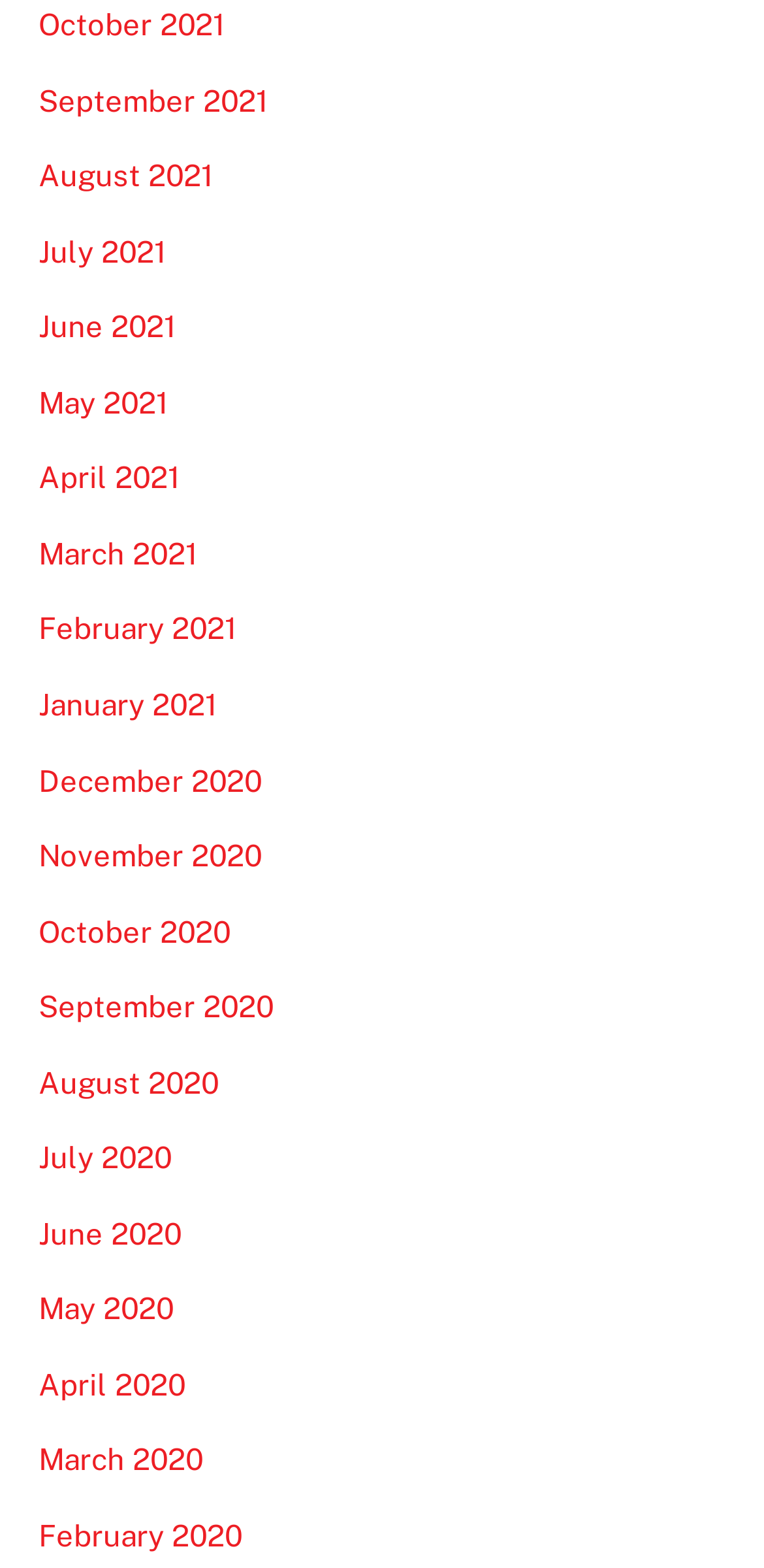From the screenshot, find the bounding box of the UI element matching this description: "October 2020". Supply the bounding box coordinates in the form [left, top, right, bottom], each a float between 0 and 1.

[0.05, 0.583, 0.301, 0.605]